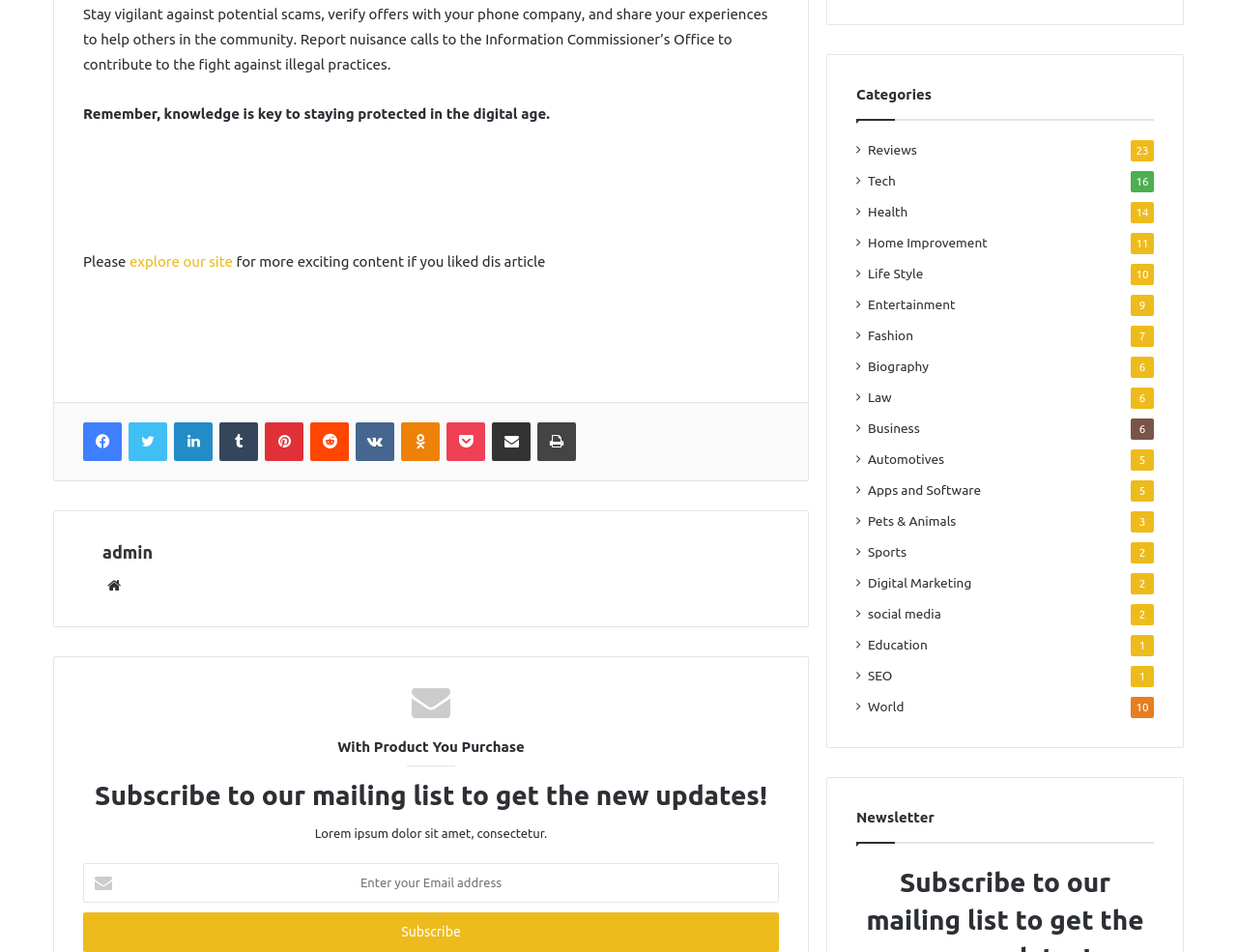What is the newsletter section for?
Please answer the question with as much detail as possible using the screenshot.

The newsletter section at the bottom of the page allows users to subscribe to the website's newsletter. This is indicated by the static text 'Newsletter' and is likely used to keep users informed about new updates and content on the website.